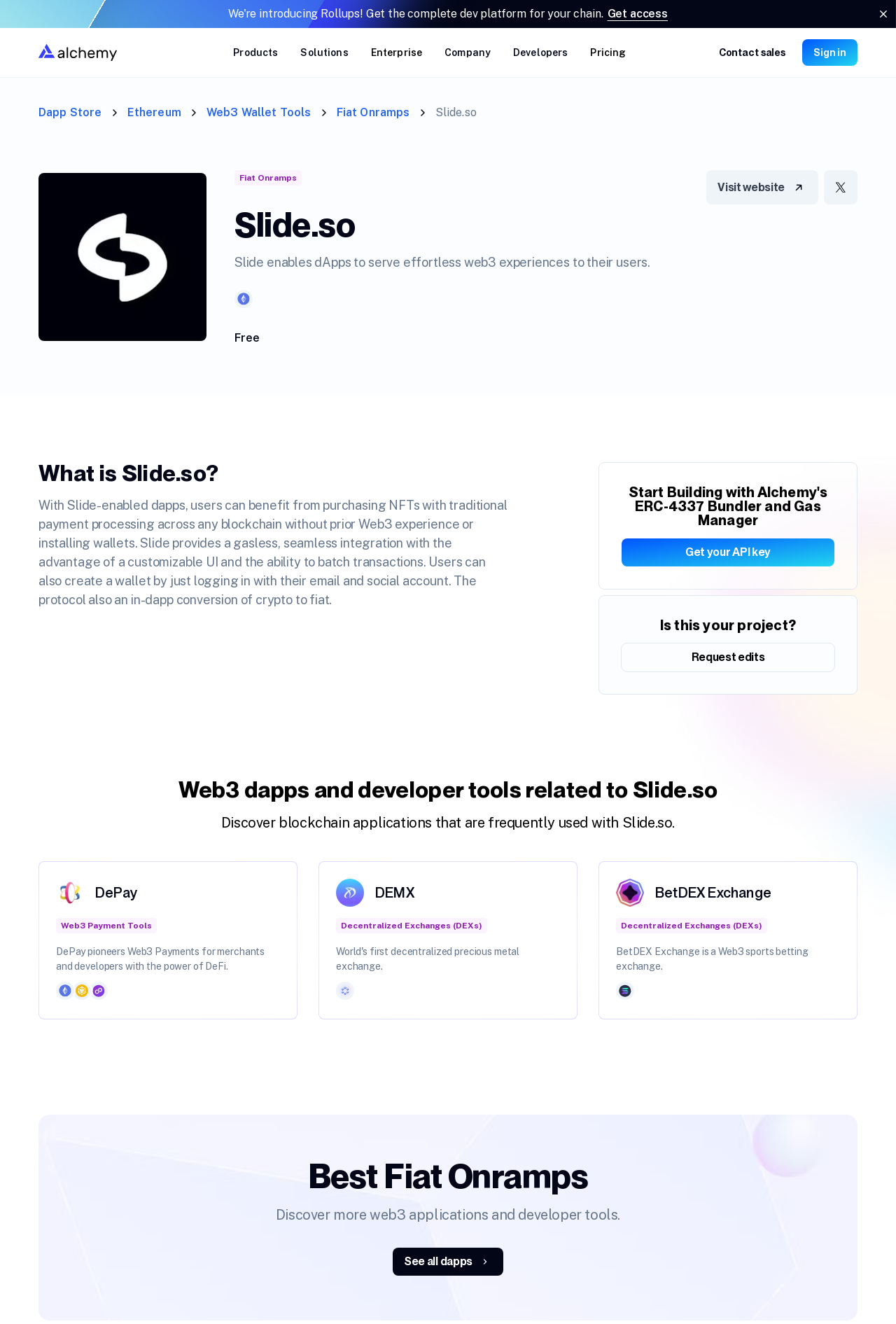Identify the bounding box coordinates for the UI element described as follows: Contact sales. Use the format (top-left x, top-left y, bottom-right x, bottom-right y) and ensure all values are floating point numbers between 0 and 1.

[0.79, 0.03, 0.889, 0.05]